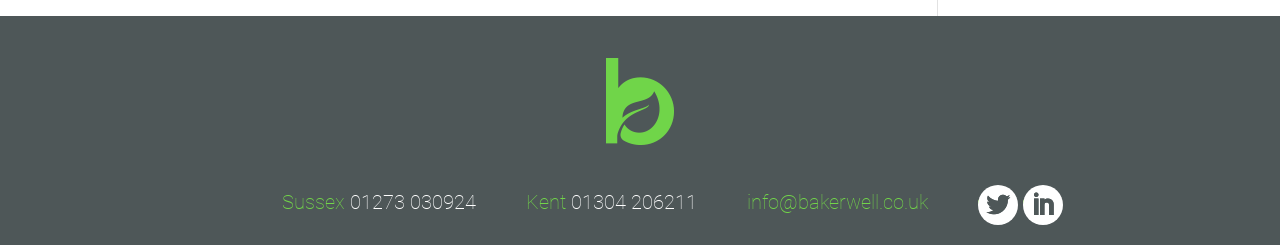Locate the UI element described as follows: "info@bakerwell.co.uk". Return the bounding box coordinates as four float numbers between 0 and 1 in the order [left, top, right, bottom].

[0.583, 0.773, 0.725, 0.871]